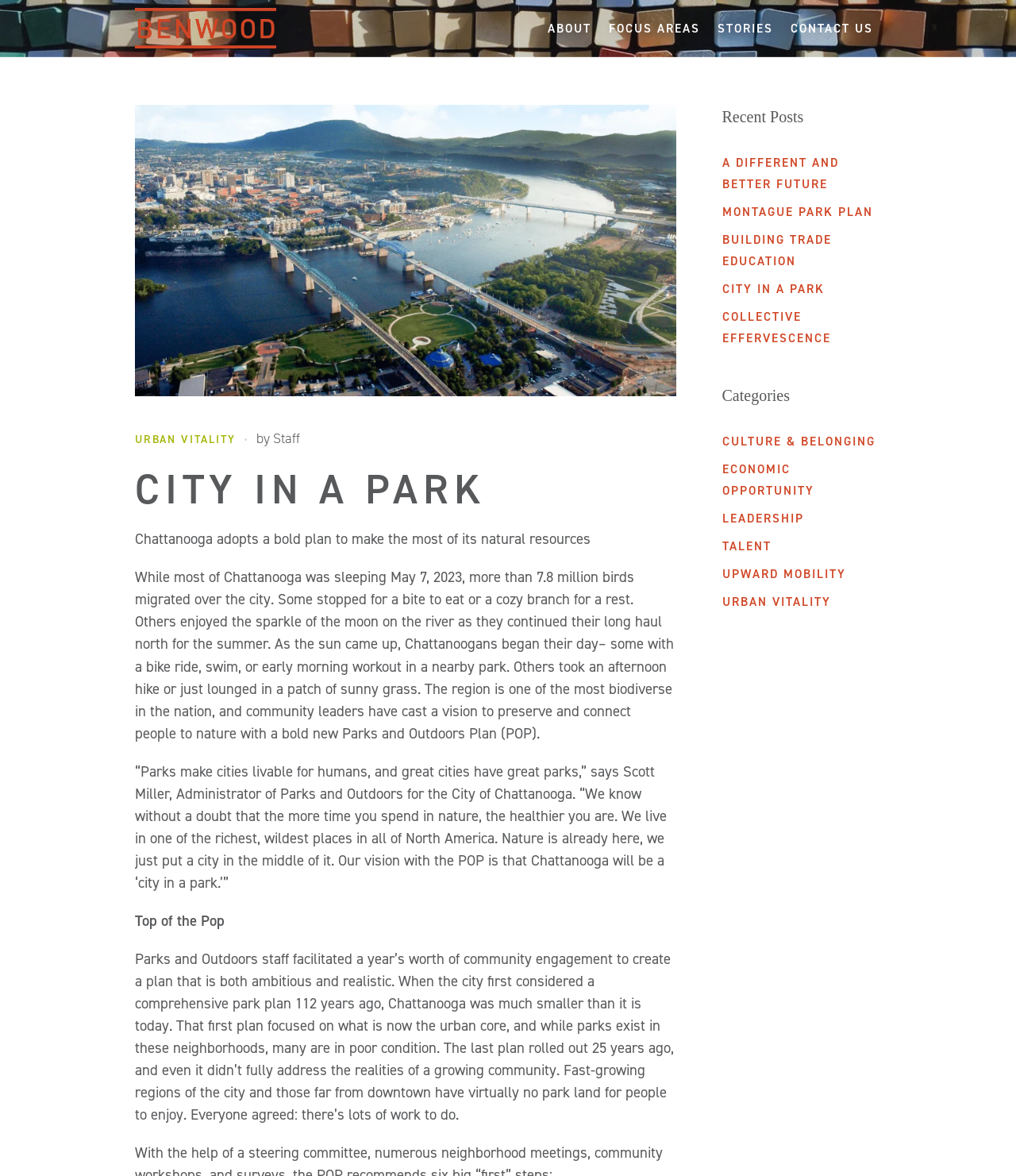Locate and generate the text content of the webpage's heading.

CITY IN A PARK